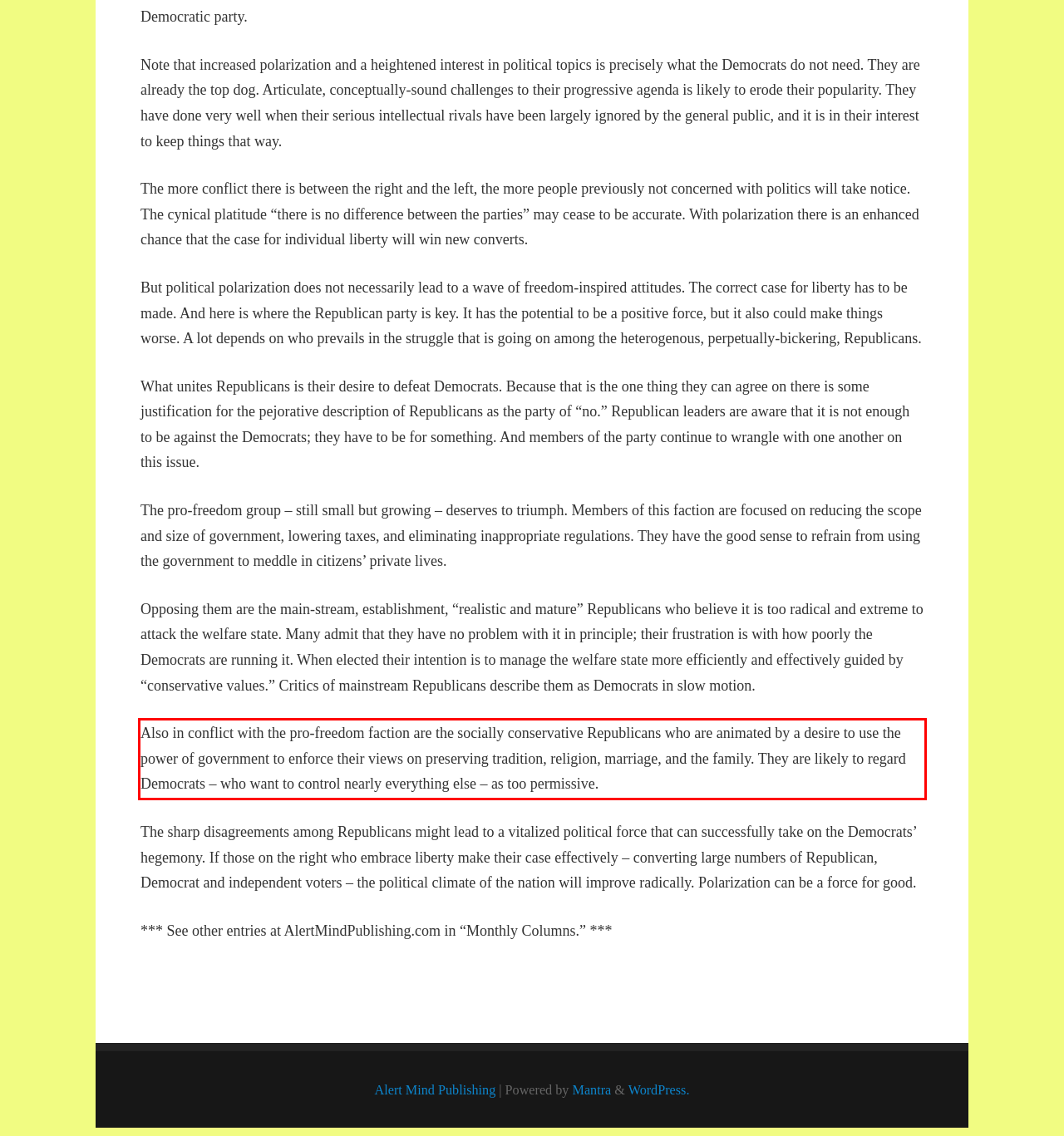You are given a webpage screenshot with a red bounding box around a UI element. Extract and generate the text inside this red bounding box.

Also in conflict with the pro-freedom faction are the socially conservative Republicans who are animated by a desire to use the power of government to enforce their views on preserving tradition, religion, marriage, and the family. They are likely to regard Democrats – who want to control nearly everything else – as too permissive.